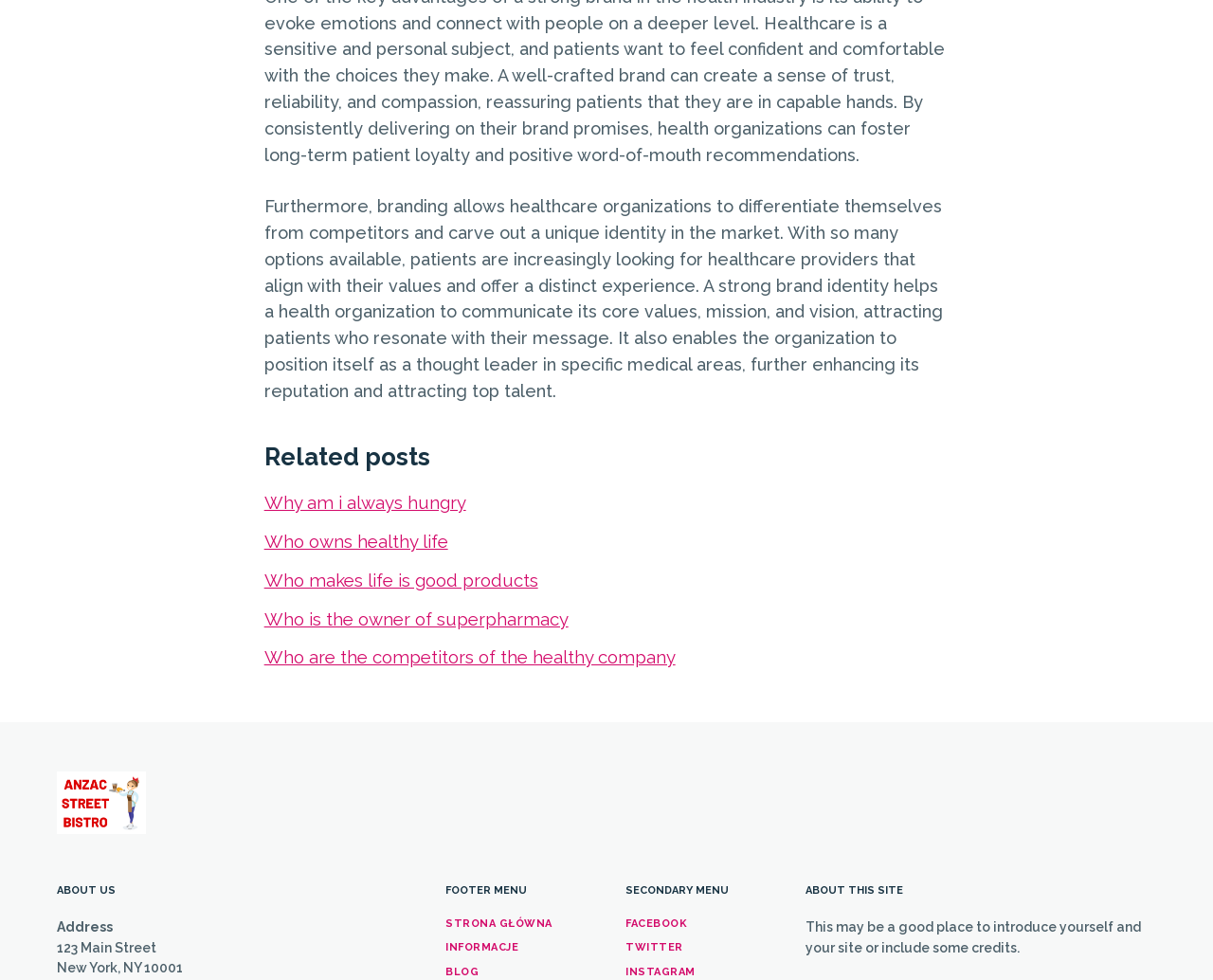Please indicate the bounding box coordinates for the clickable area to complete the following task: "Click on the link to know who owns healthy life". The coordinates should be specified as four float numbers between 0 and 1, i.e., [left, top, right, bottom].

[0.218, 0.541, 0.782, 0.565]